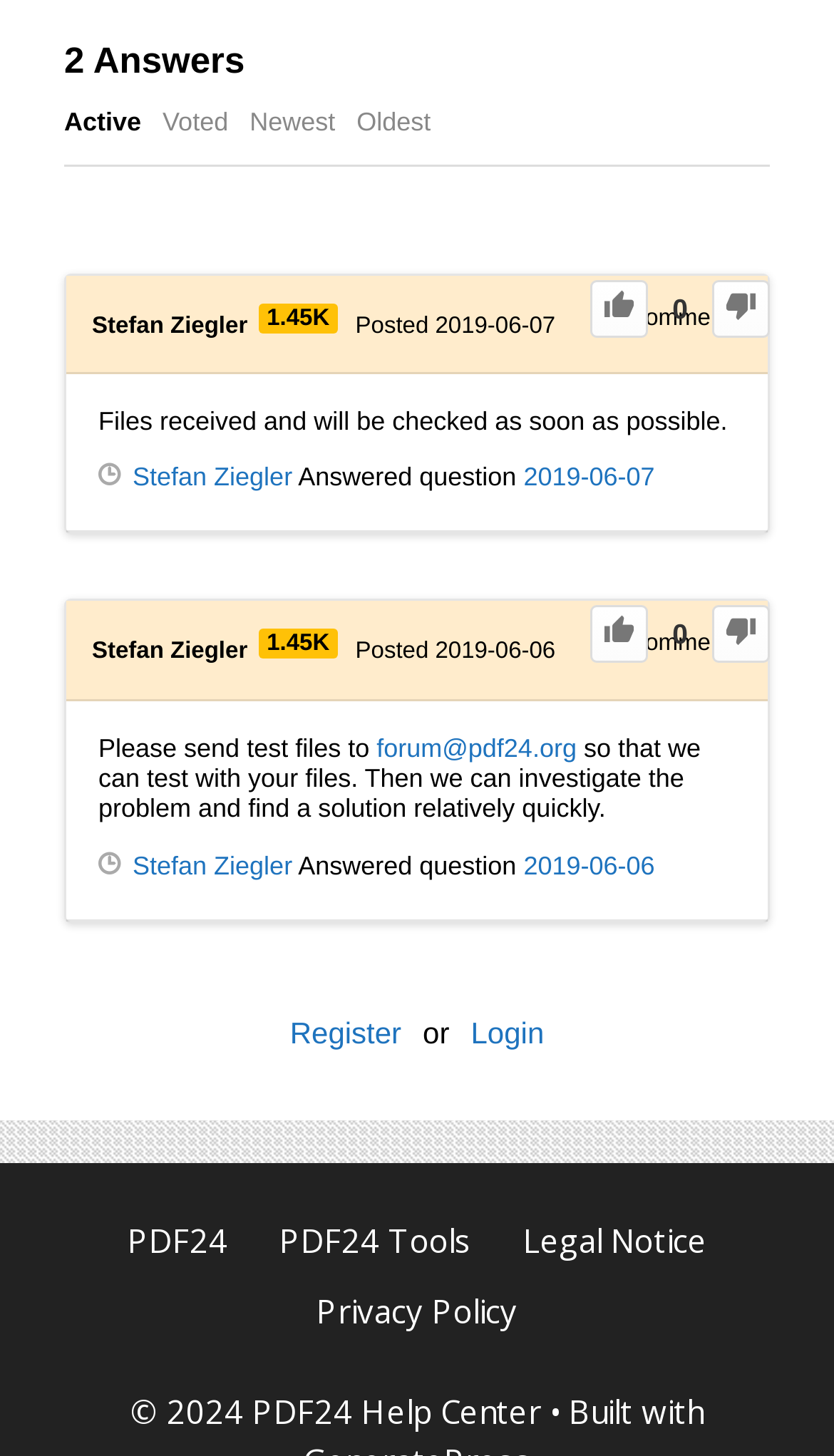Locate the UI element described by forum@pdf24.org and provide its bounding box coordinates. Use the format (top-left x, top-left y, bottom-right x, bottom-right y) with all values as floating point numbers between 0 and 1.

[0.451, 0.503, 0.691, 0.524]